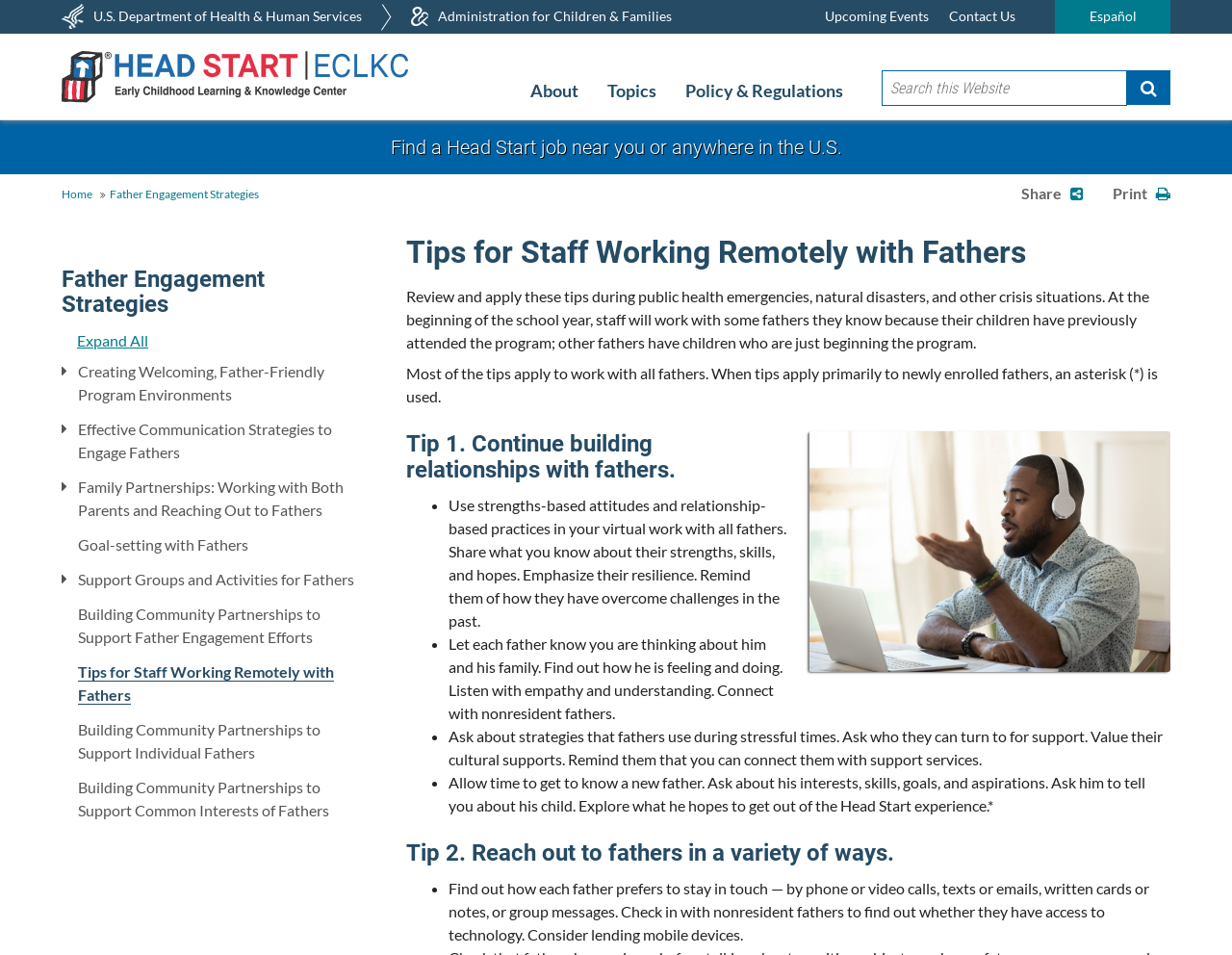Refer to the screenshot and give an in-depth answer to this question: What is the purpose of the webpage?

The webpage is designed to provide tips and strategies for family services staff, fatherhood coordinators, and other direct service professionals who work with Head Start and Early Head Start fathers, whether in person or virtually. The purpose is to help staff build relationships with fathers and engage them in their children's development.